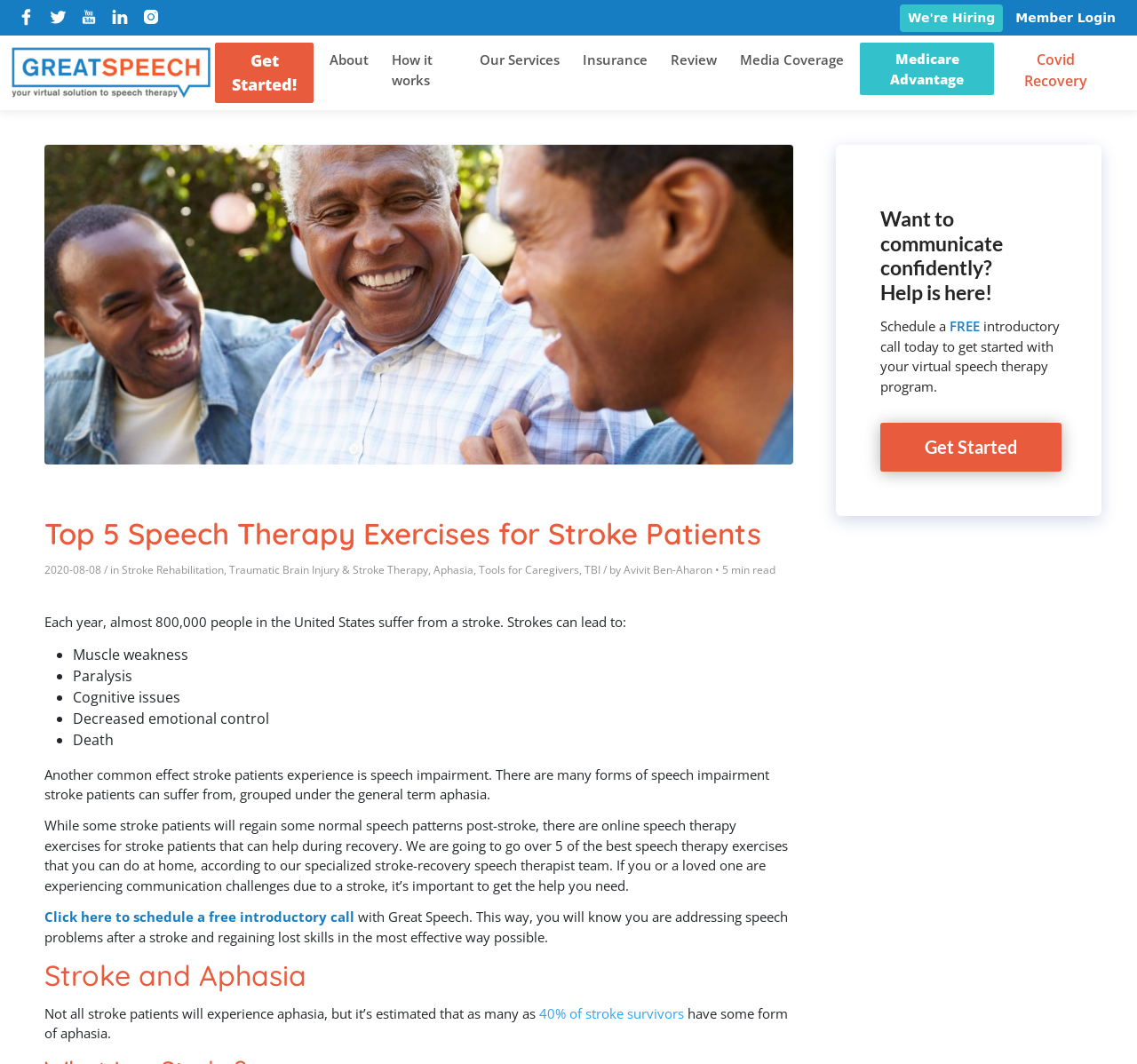Convey a detailed summary of the webpage, mentioning all key elements.

The webpage is about speech therapy exercises for stroke patients, specifically focusing on aphasia, a common speech impairment resulting from strokes. At the top of the page, there are social media links, including Facebook, Twitter, Youtube, LinkedIn, and Instagram, accompanied by their respective icons. 

Below the social media links, there is a menu bar with various options, including "Get Started!", "About", "How it works", "Our Services", "Insurance", "Review", "Media Coverage", "Medicare Advantage", and "Covid Recovery". 

The main content of the page is divided into sections. The first section has a heading "Top 5 Speech Therapy Exercises for Stroke Patients" and provides an introduction to the topic, mentioning that almost 800,000 people in the United States suffer from strokes every year, which can lead to various health issues, including muscle weakness, paralysis, cognitive issues, decreased emotional control, and even death. 

The section then explains that another common effect of strokes is speech impairment, specifically aphasia, and that while some patients may regain normal speech patterns, online speech therapy exercises can help during recovery. 

The next section provides more information about aphasia, stating that not all stroke patients will experience it, but it's estimated that around 40% of stroke survivors have some form of aphasia. 

Finally, there is a call-to-action section, encouraging readers to schedule a free introductory call with Great Speech to address speech problems after a stroke and regain lost skills in the most effective way possible. This section has a heading "Want to communicate confidently? Help is here!" and includes a link to "Get Started" with a virtual speech therapy program.